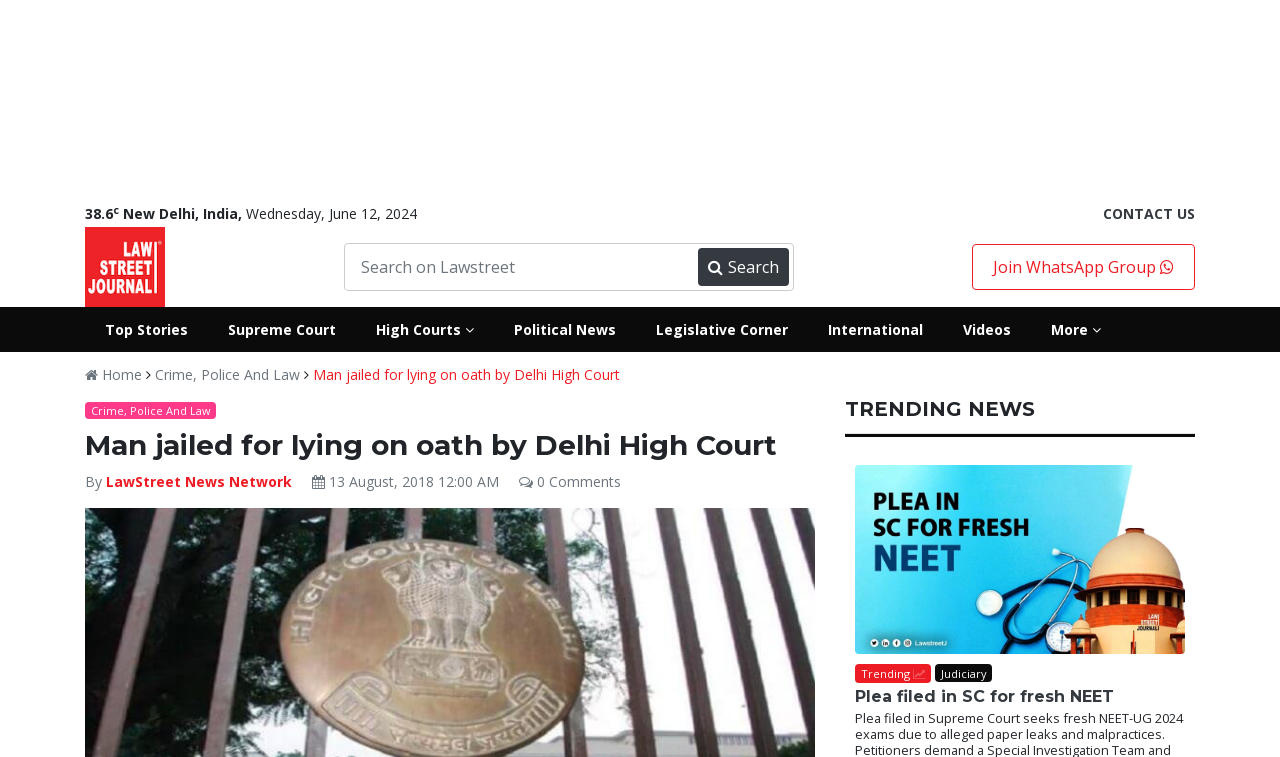Find the bounding box coordinates of the element I should click to carry out the following instruction: "Check trending news".

[0.66, 0.524, 0.809, 0.556]